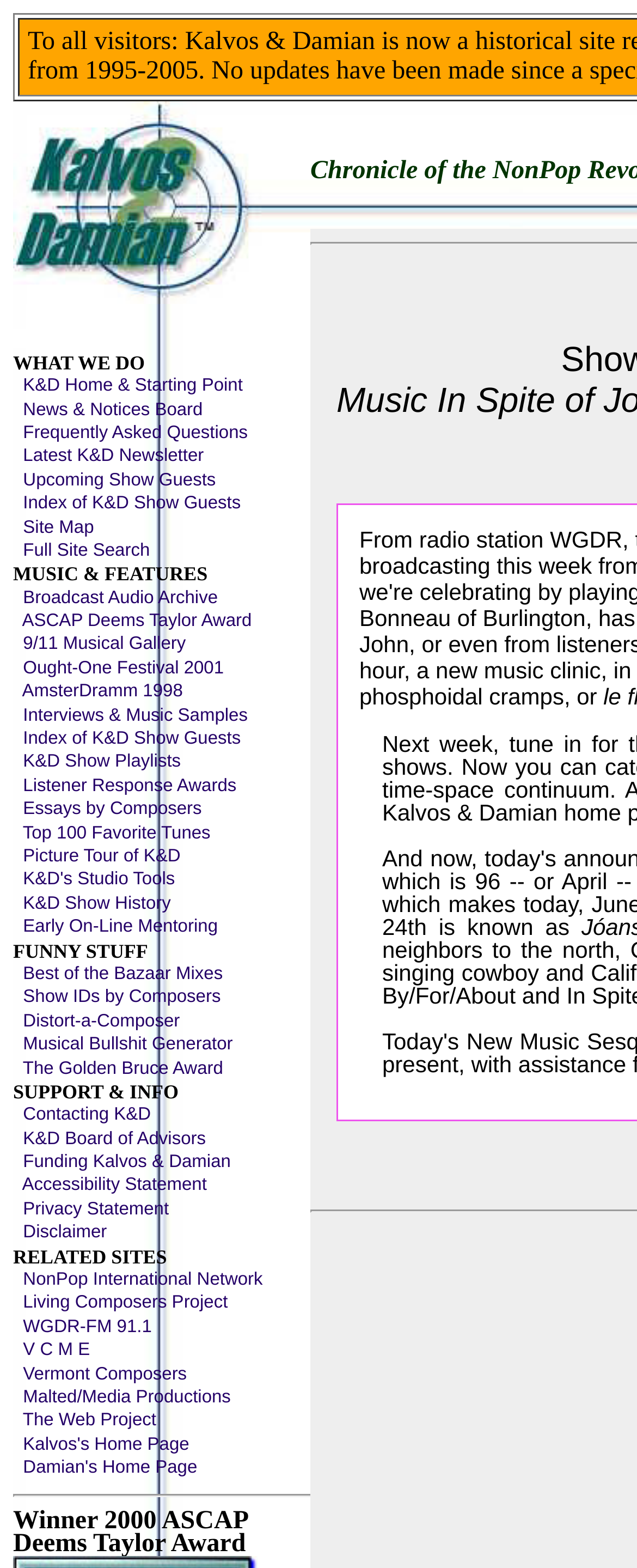Locate the bounding box coordinates of the element I should click to achieve the following instruction: "Contact K&D".

[0.021, 0.705, 0.237, 0.717]